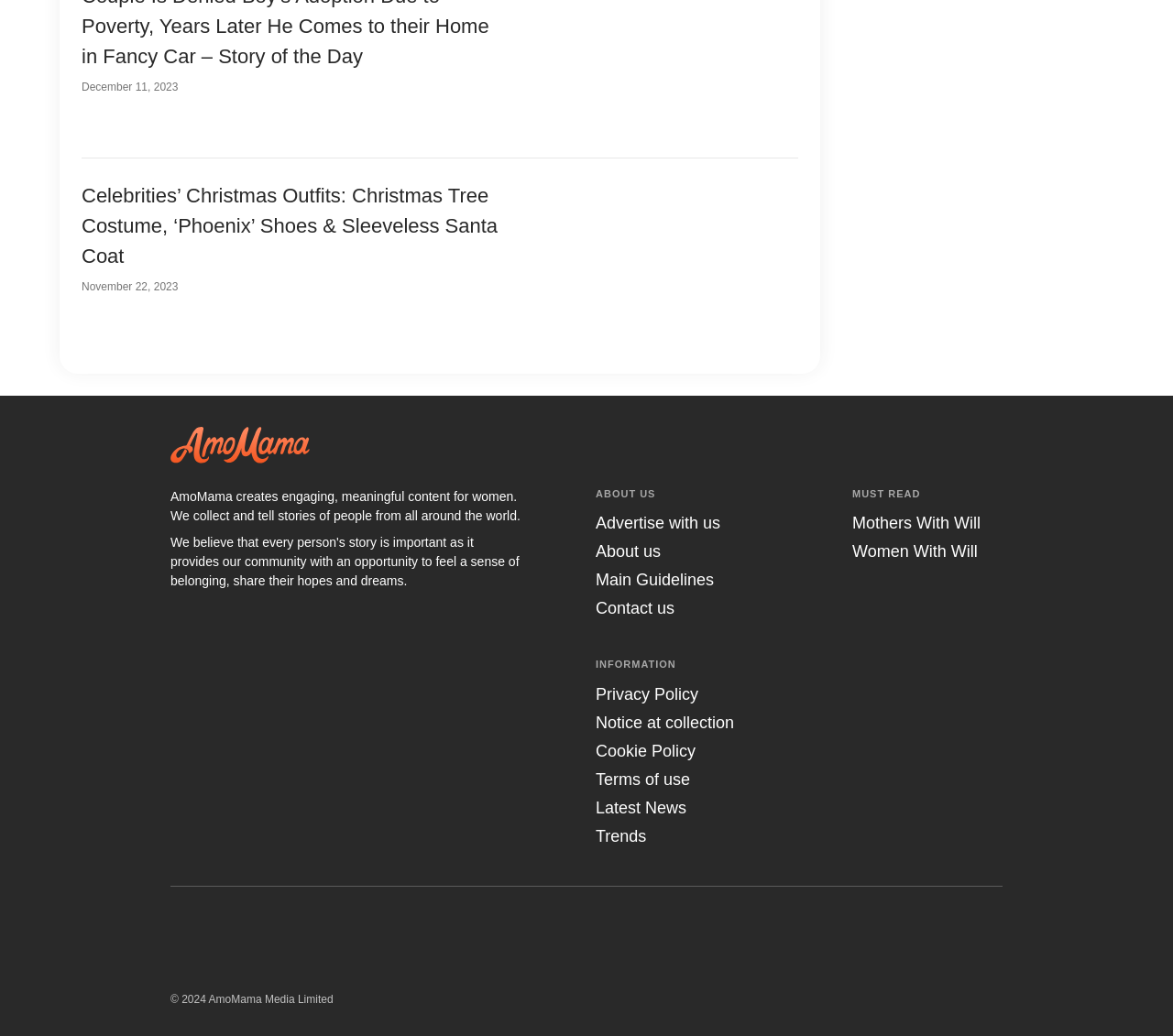Identify the bounding box coordinates of the section to be clicked to complete the task described by the following instruction: "Visit the 'Mothers With Will' page". The coordinates should be four float numbers between 0 and 1, formatted as [left, top, right, bottom].

[0.727, 0.496, 0.836, 0.514]